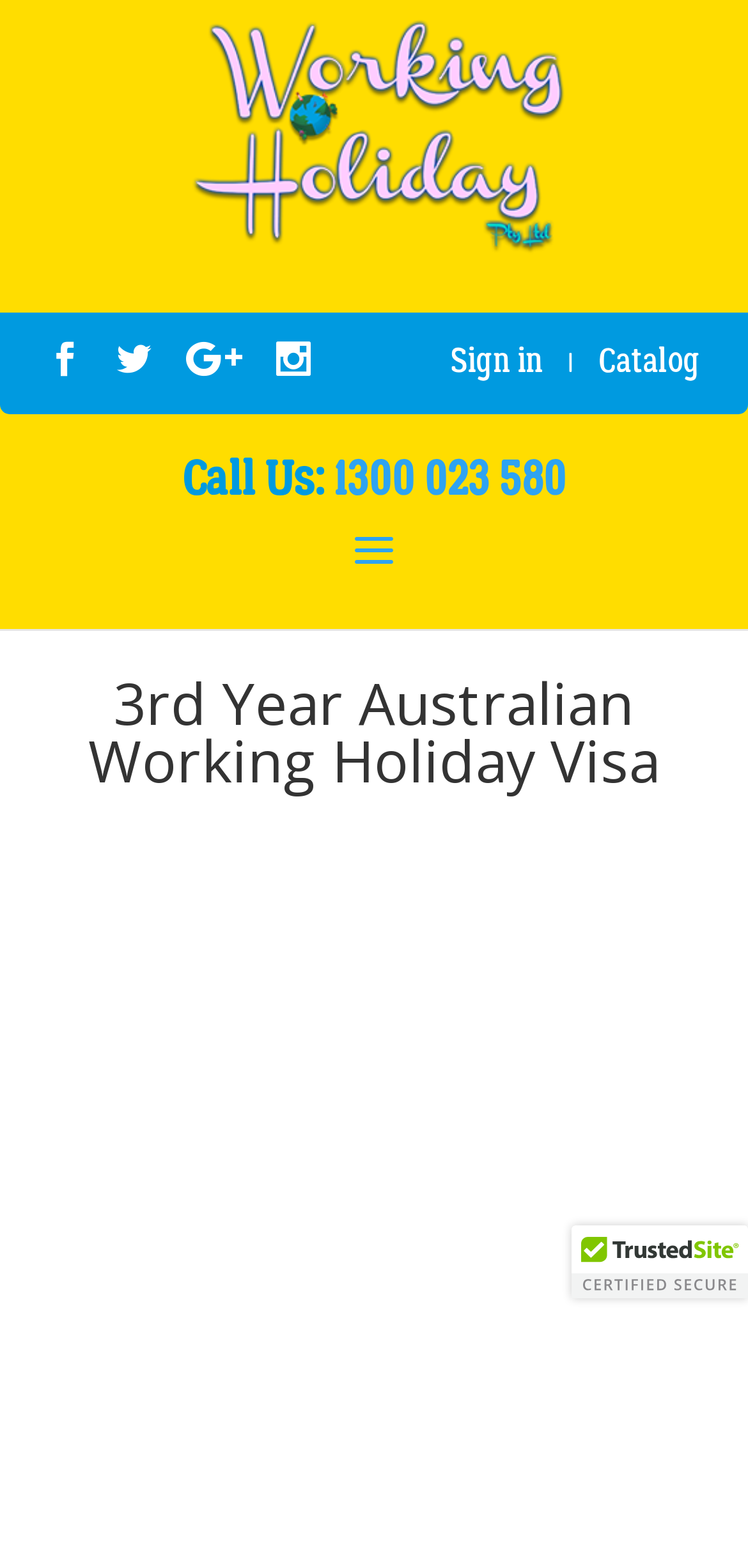Respond to the question with just a single word or phrase: 
How many social media links are there?

4